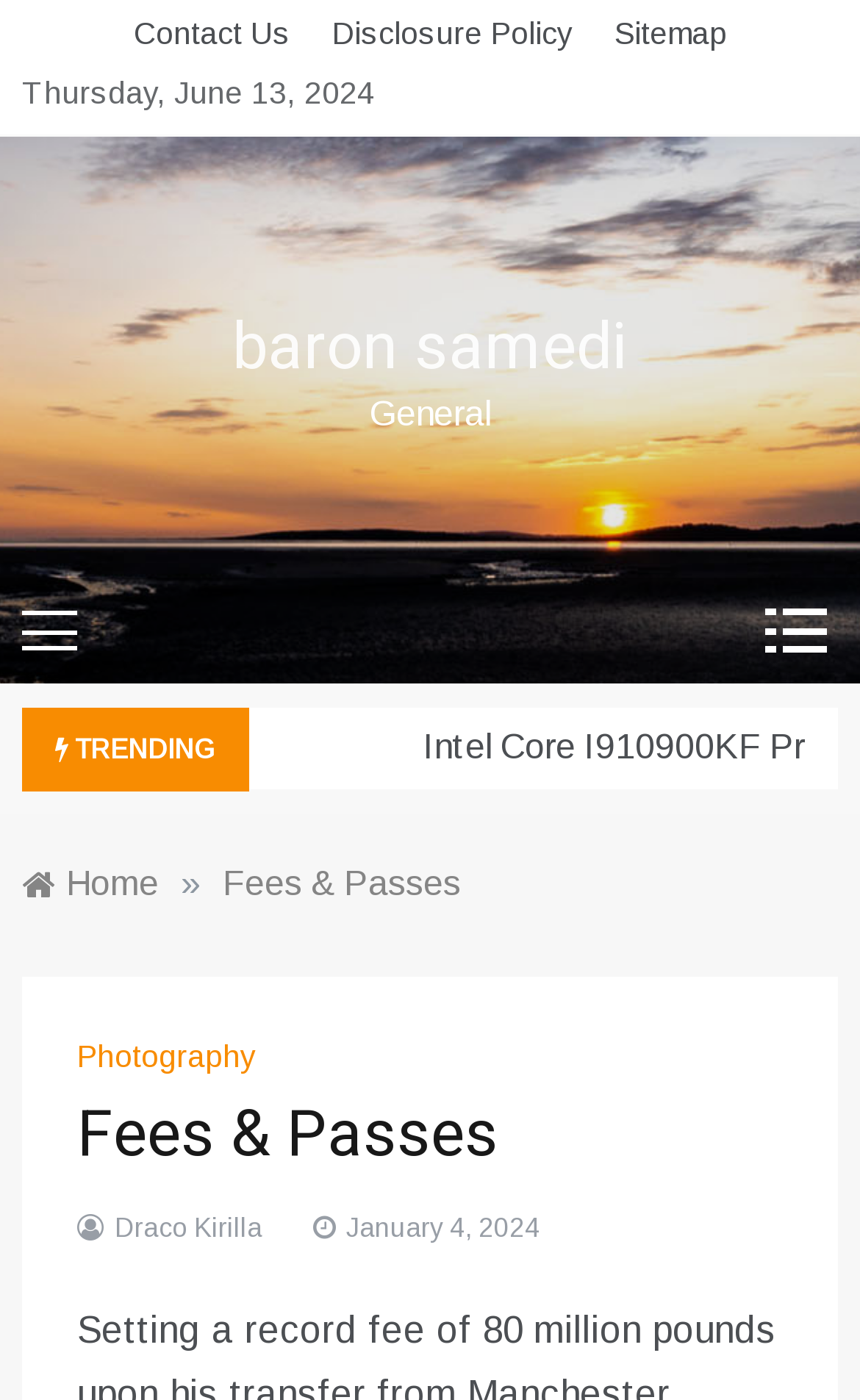Please identify the bounding box coordinates for the region that you need to click to follow this instruction: "view baron samedi".

[0.27, 0.216, 0.73, 0.282]